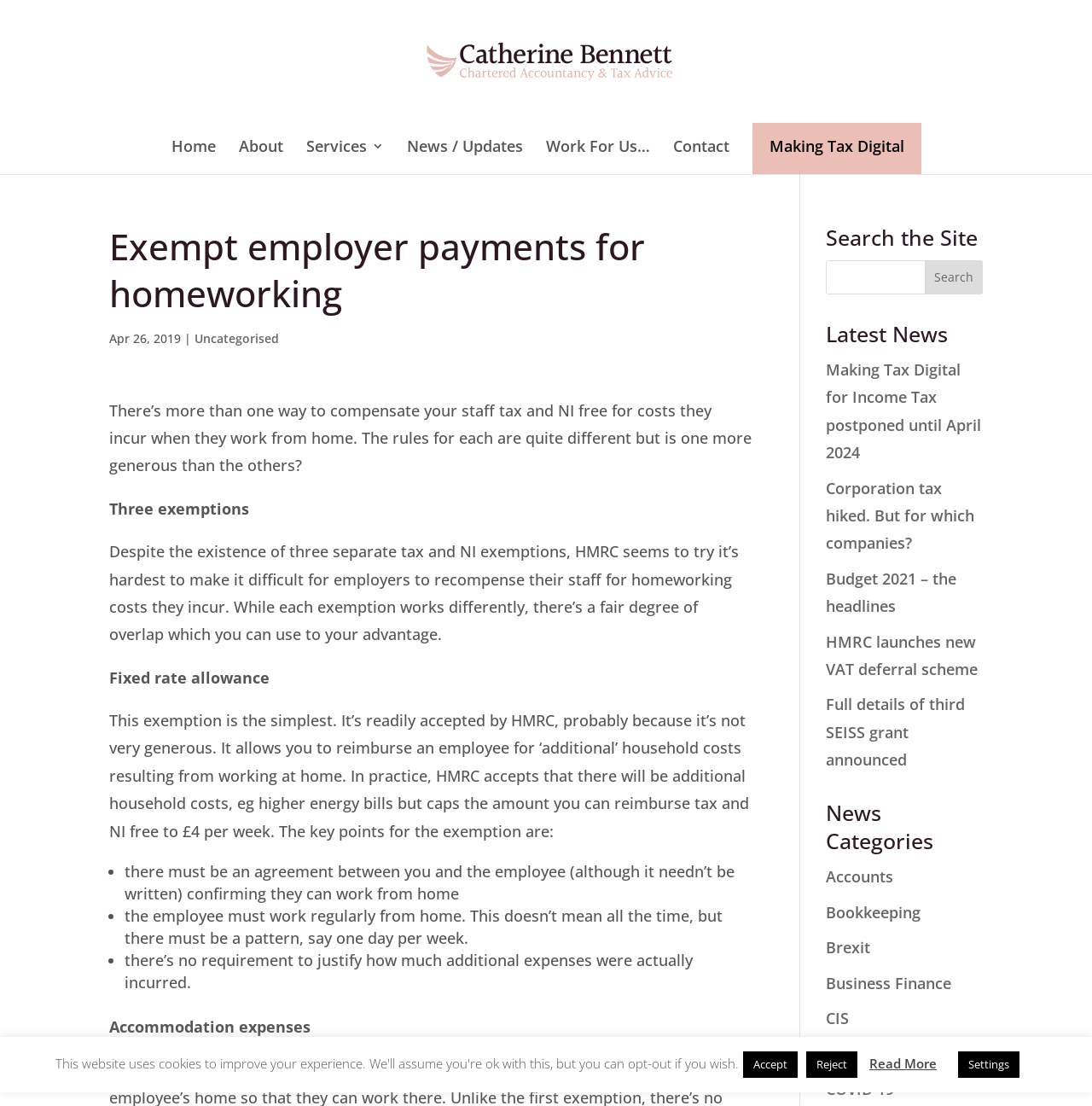Find the bounding box coordinates of the element I should click to carry out the following instruction: "Compare Trex vs Wood Deck".

None